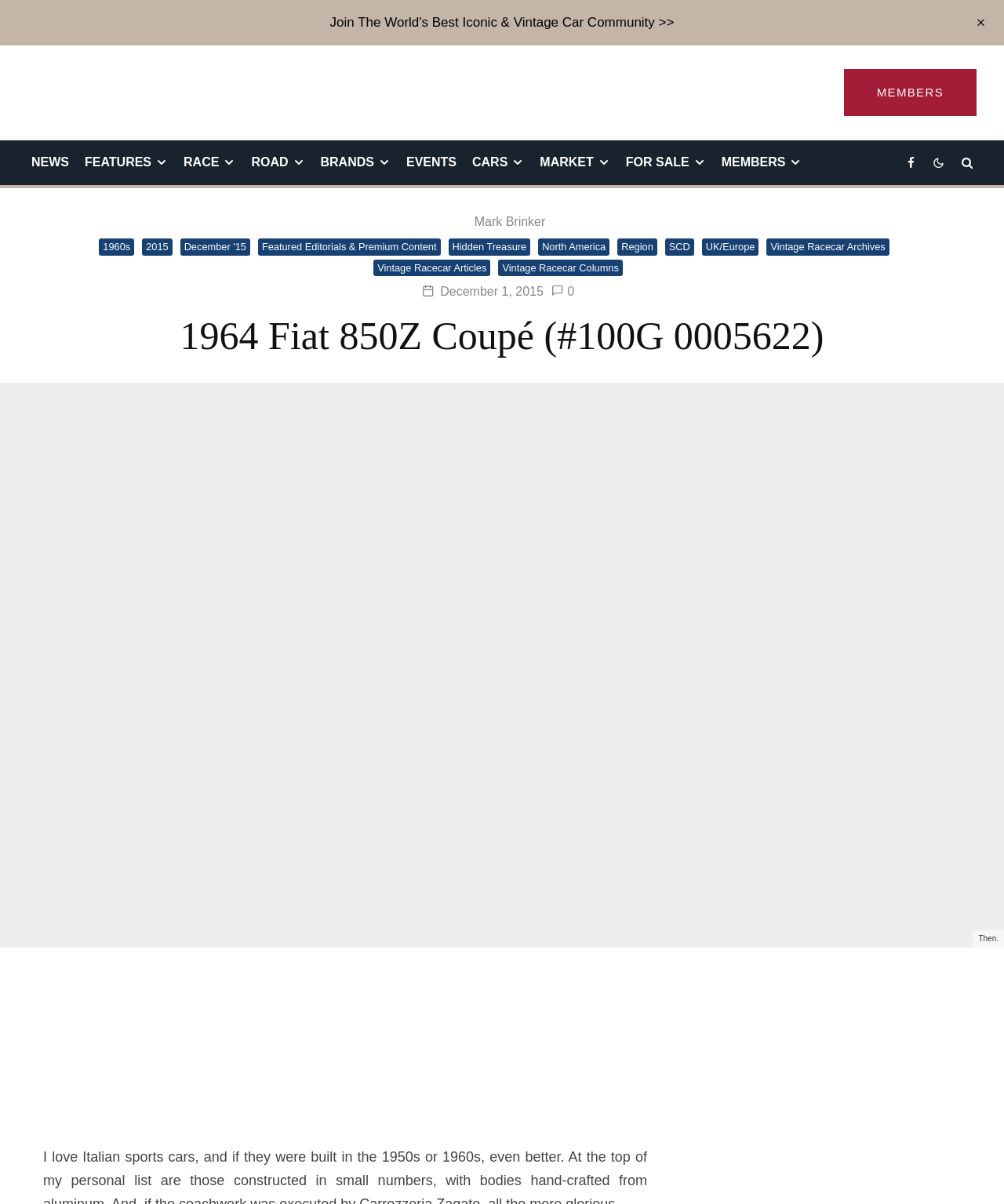What is the type of car featured on this page?
Look at the image and respond with a one-word or short-phrase answer.

Fiat 850Z Coupé